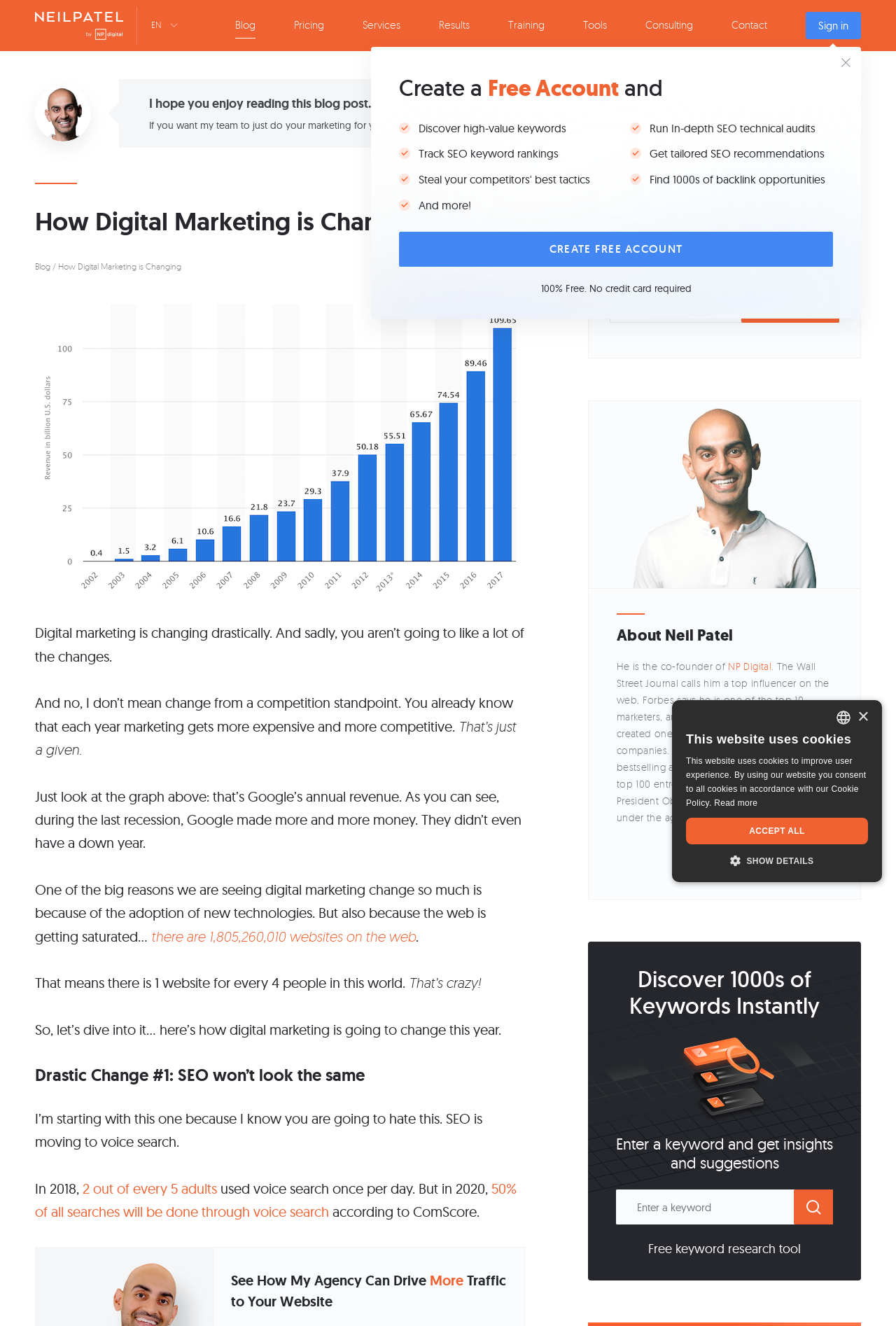Elaborate on the webpage's design and content in a detailed caption.

This webpage is about digital marketing and its changes, with a focus on SEO and keyword research. At the top, there is a navigation menu with links to "Blog", "Pricing", "Services", "Results", "Training", "Tools", "Consulting", and "Contact". Below the navigation menu, there is a section with a heading "How Digital Marketing is Changing" and a subheading "Create a Free Account". This section contains a call-to-action button "CREATE FREE ACCOUNT" and some text describing the benefits of creating an account.

On the left side of the page, there is a profile section with a photo of Neil Patel, a link to his blog, and a brief description of his background and achievements. Below this section, there is a section with a heading "Drastic Change #1: SEO won't look the same" and some text discussing the shift towards voice search in SEO.

In the middle of the page, there is a section with a heading "Discover high-value keywords" and some text describing the benefits of using a keyword research tool. Below this section, there is a form with a textbox to enter a keyword and a submit button. On the right side of the page, there is a section with a heading "Get tailored SEO recommendations" and some text describing the benefits of using an SEO tool.

At the bottom of the page, there is a section with a heading "About Neil Patel" and some text describing his background and achievements. There is also a link to learn more about him. Additionally, there is a section with a heading "Discover 1000s of Keywords Instantly" and some text describing the benefits of using a keyword research tool. There is also a form with a textbox to enter a keyword and a submit button.

Throughout the page, there are several images, including a graph showing Google's annual revenue, a photo of Neil Patel, and icons for different languages. There are also several calls-to-action buttons, including "CREATE FREE ACCOUNT", "CONTINUE", and "SUBMIT".